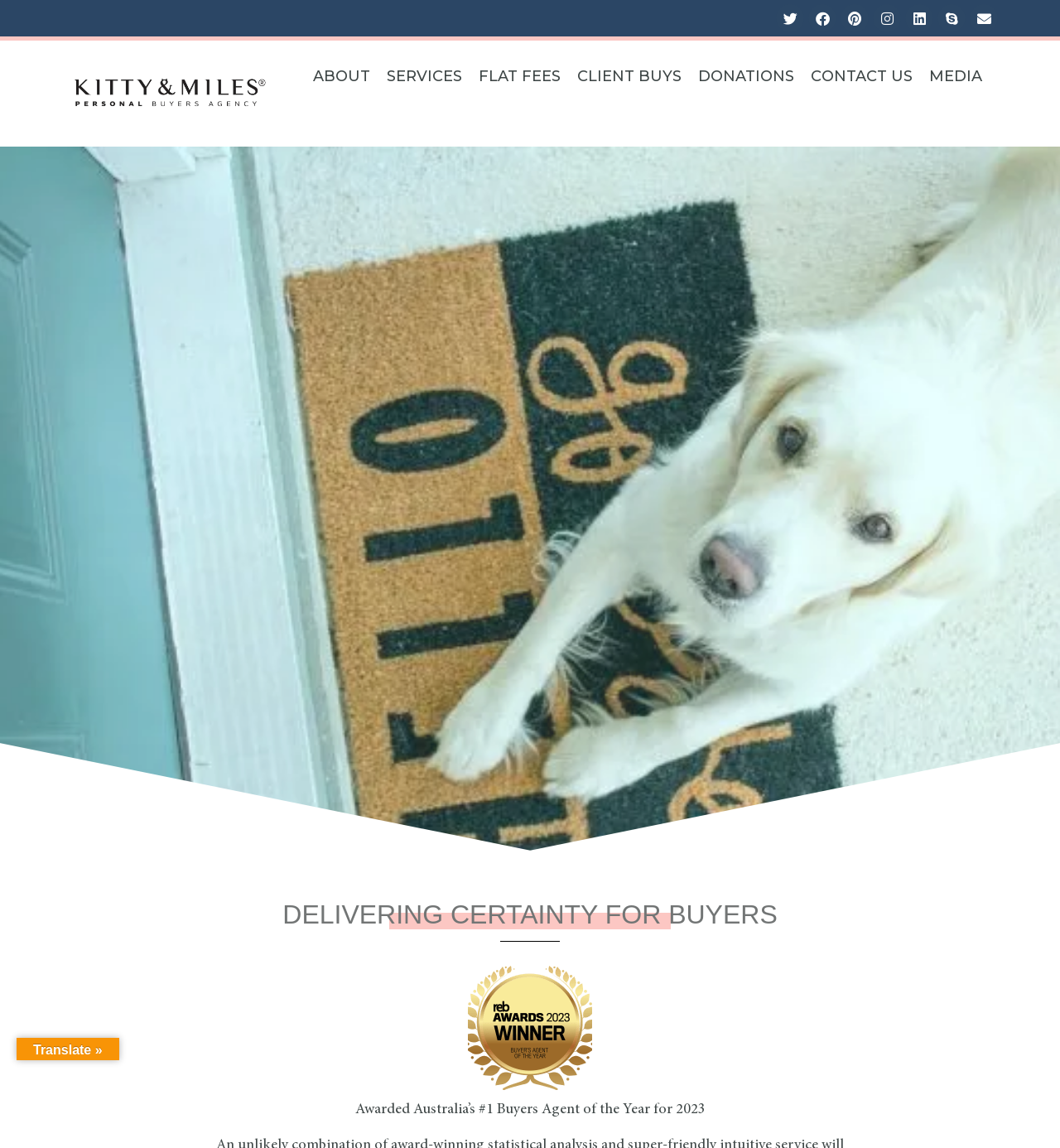Please find the bounding box coordinates of the element that you should click to achieve the following instruction: "Check the flat fees". The coordinates should be presented as four float numbers between 0 and 1: [left, top, right, bottom].

[0.444, 0.057, 0.537, 0.076]